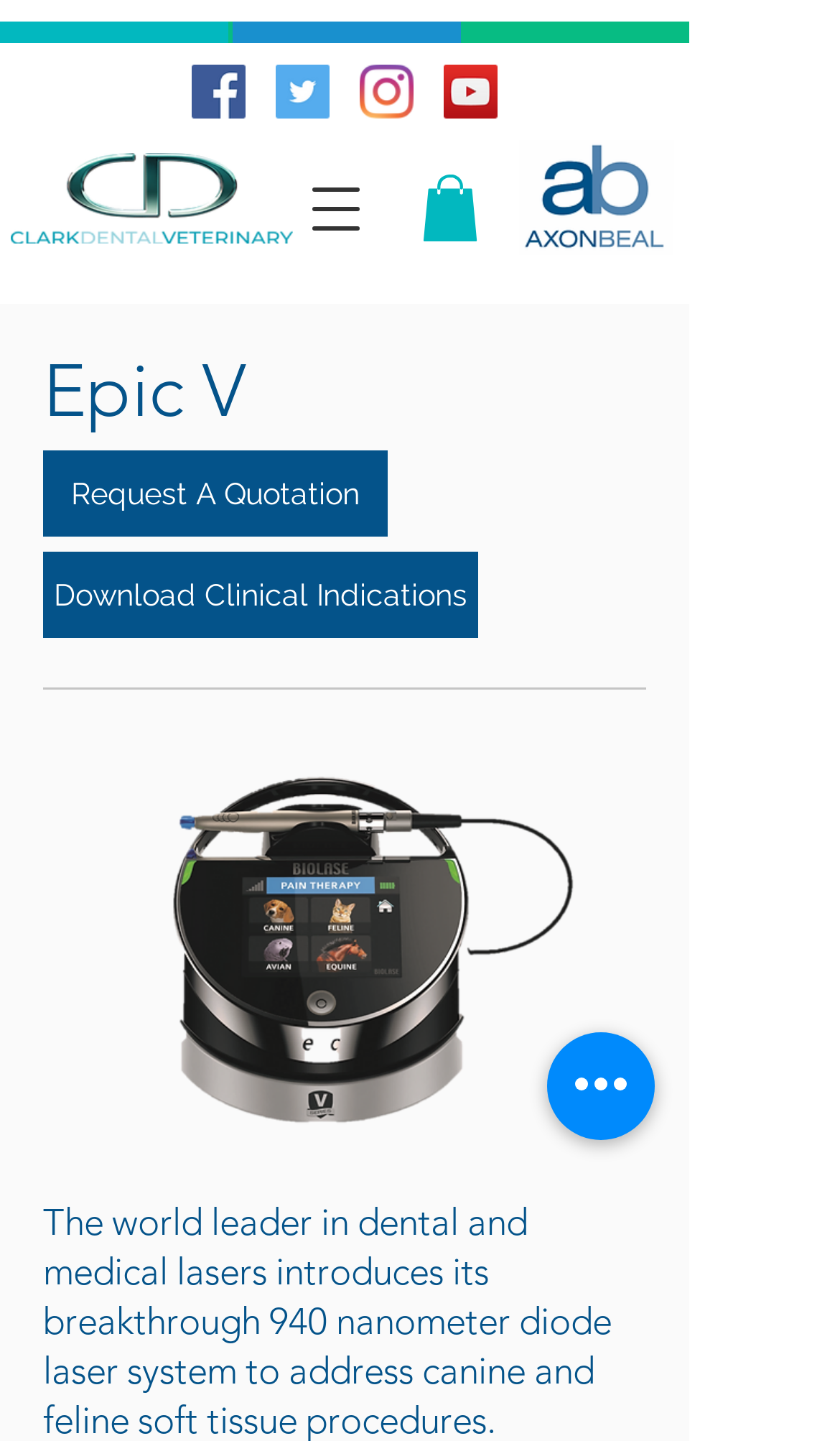Locate the UI element described by aria-label="Instagram" and provide its bounding box coordinates. Use the format (top-left x, top-left y, bottom-right x, bottom-right y) with all values as floating point numbers between 0 and 1.

[0.428, 0.045, 0.492, 0.082]